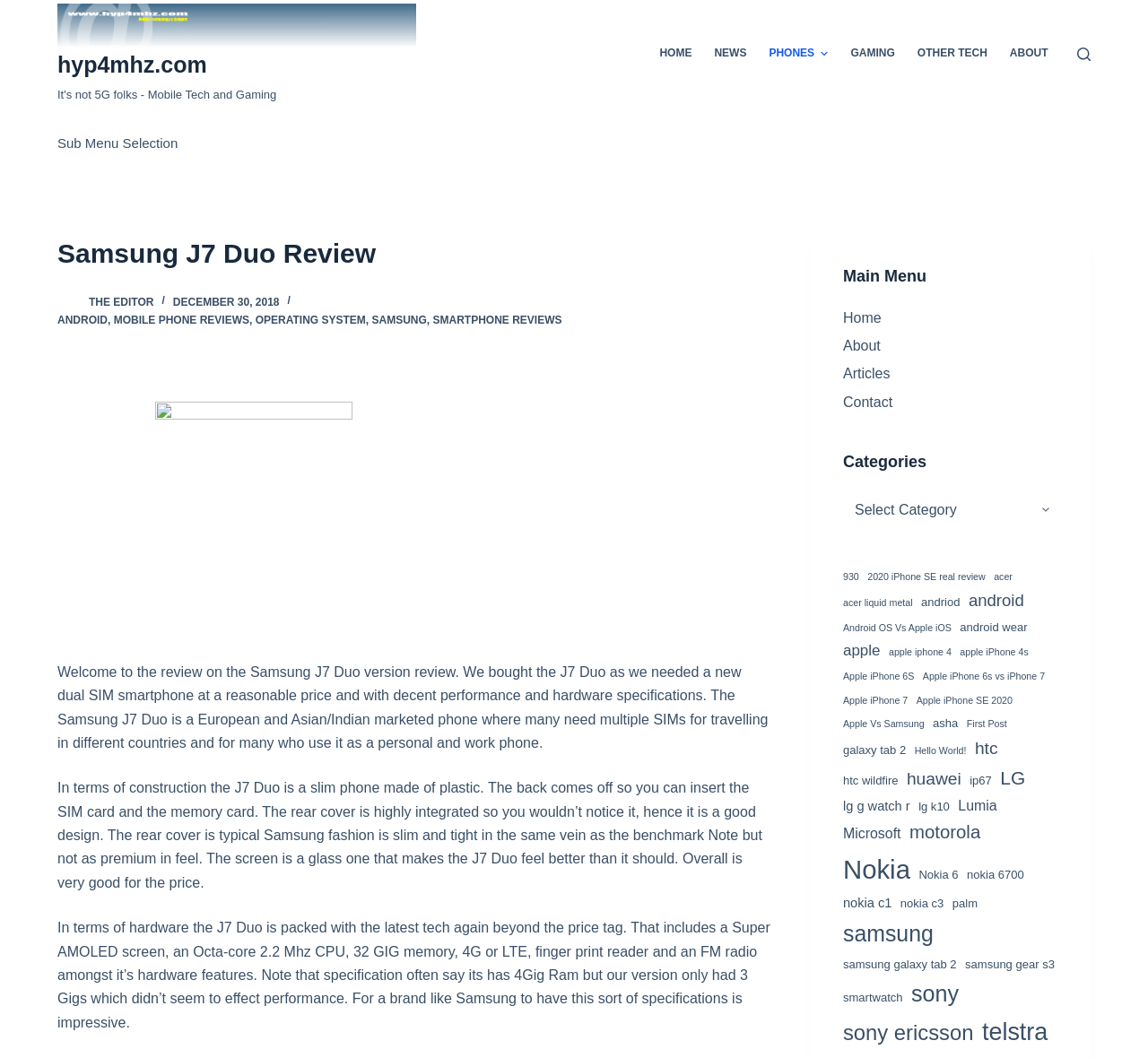Utilize the information from the image to answer the question in detail:
What is the type of screen used in the Samsung J7 Duo?

The webpage mentions that the Samsung J7 Duo is 'packed with the latest tech again beyond the price tag' and lists its hardware features, including a 'Super AMOLED screen'. Therefore, the type of screen used in the Samsung J7 Duo is Super AMOLED.